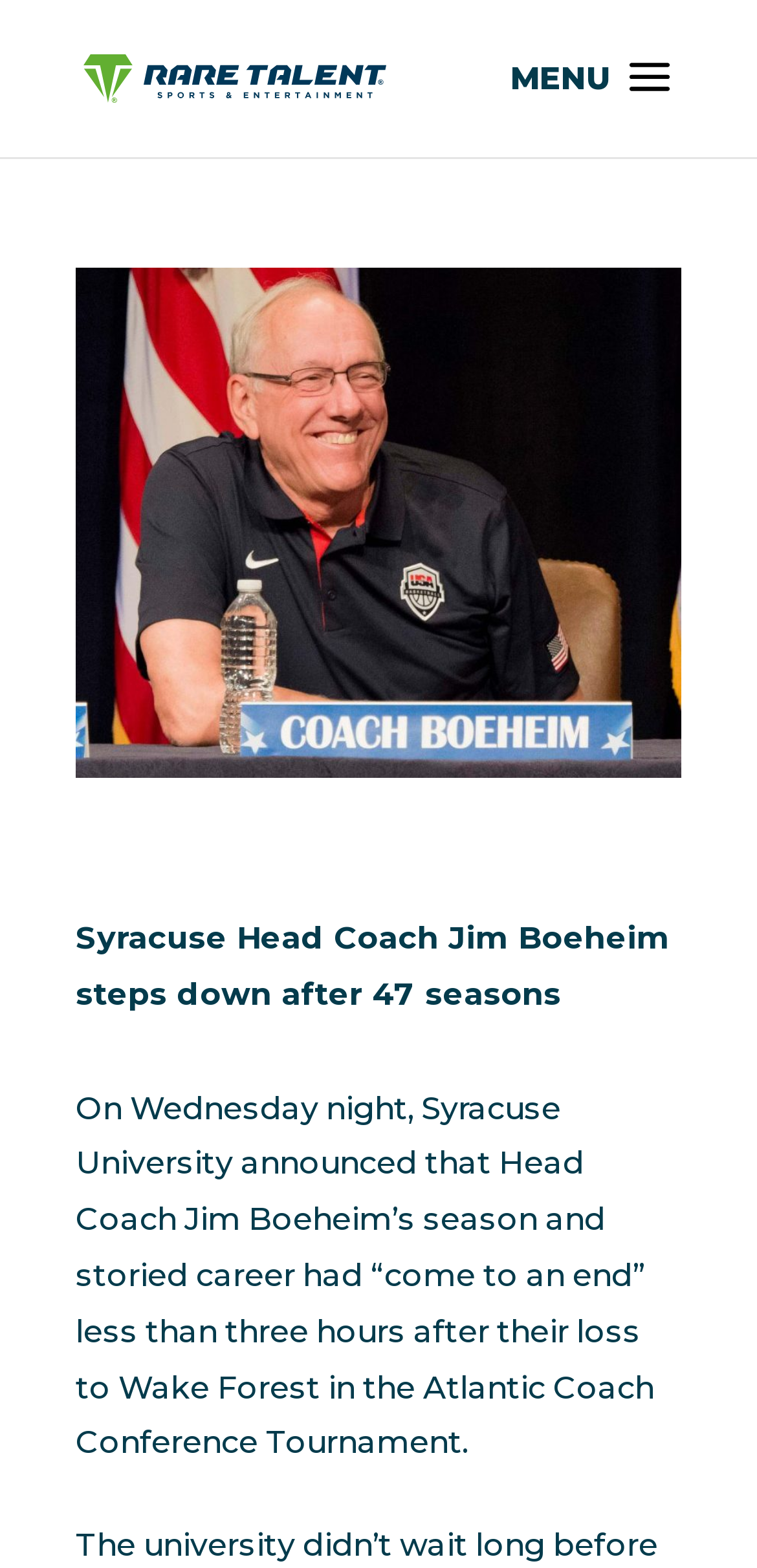Locate the bounding box of the UI element defined by this description: "alt="Rare Talent"". The coordinates should be given as four float numbers between 0 and 1, formatted as [left, top, right, bottom].

[0.11, 0.037, 0.51, 0.06]